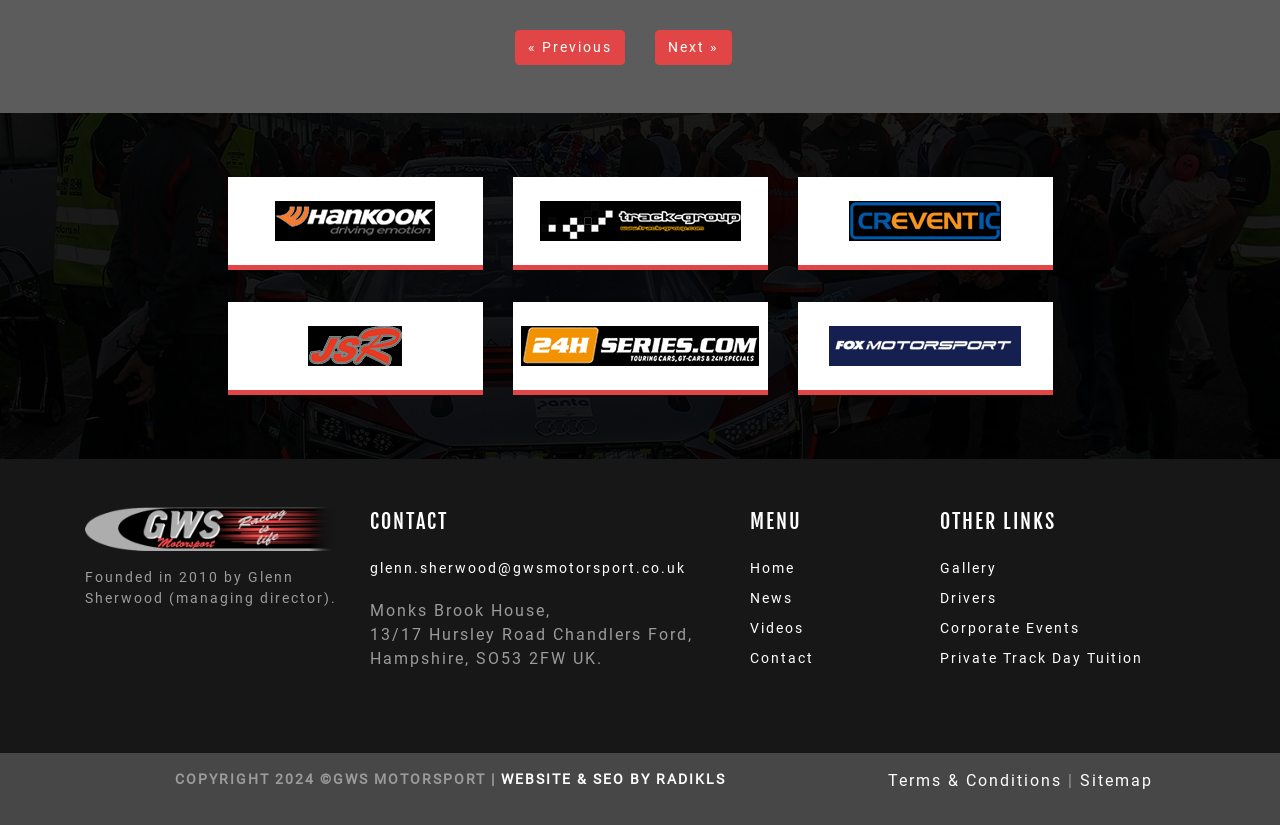Review the image closely and give a comprehensive answer to the question: What is the email address of Glenn Sherwood?

The email address can be found in the link element with the text 'glenn.sherwood@gwsmotorsport.co.uk' at coordinates [0.289, 0.679, 0.536, 0.698].